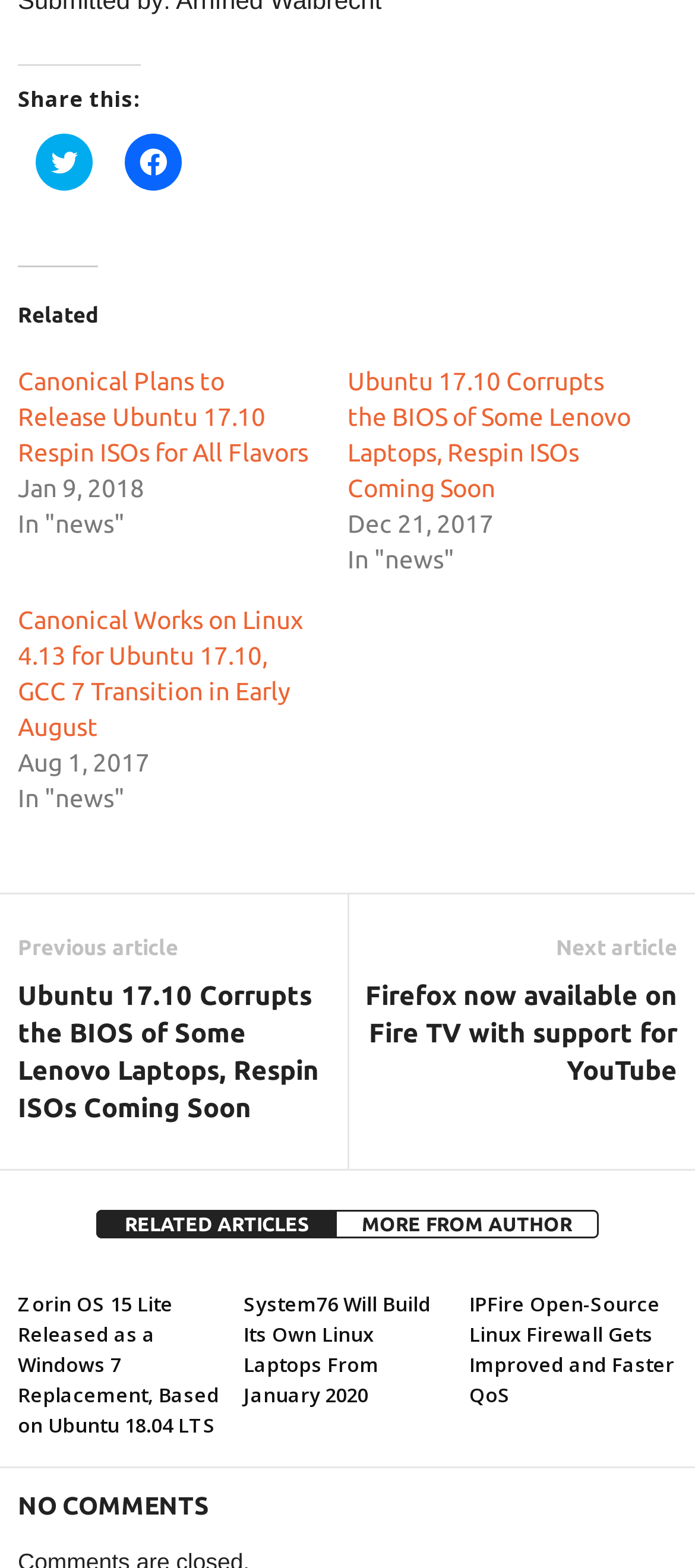Using the element description provided, determine the bounding box coordinates in the format (top-left x, top-left y, bottom-right x, bottom-right y). Ensure that all values are floating point numbers between 0 and 1. Element description: MORE FROM AUTHOR

[0.485, 0.772, 0.862, 0.79]